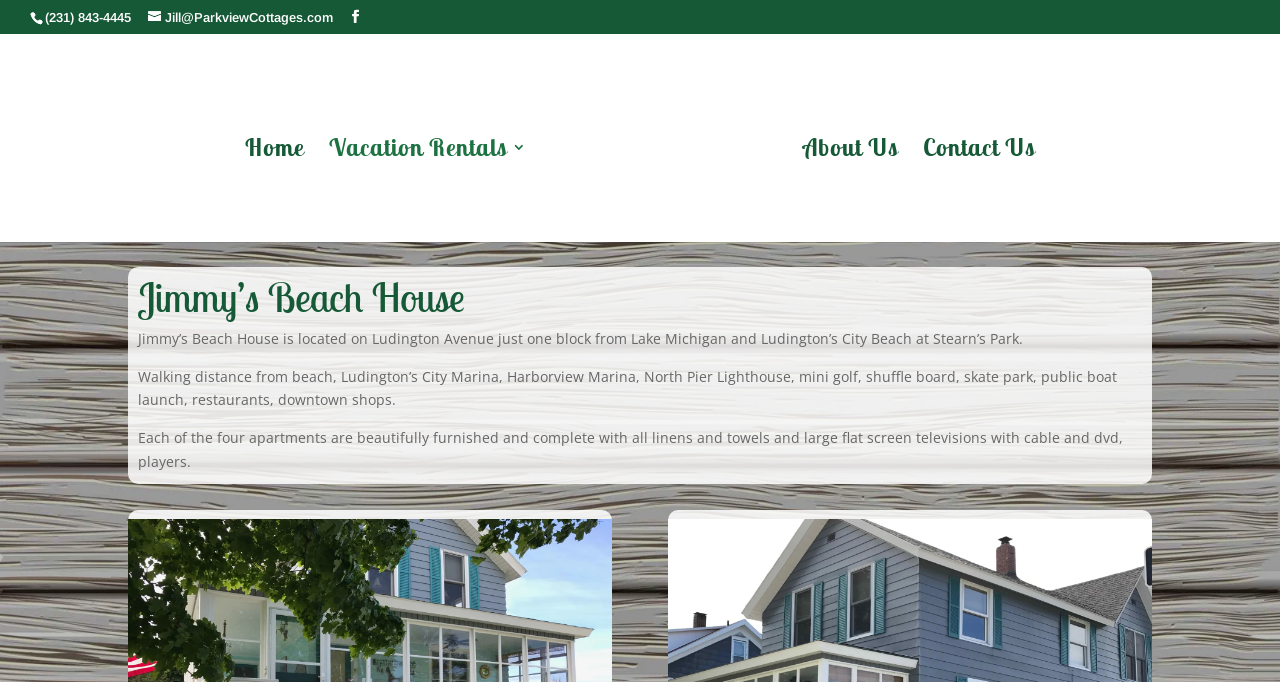What is the phone number of Jimmy’s Beach House?
Using the visual information, answer the question in a single word or phrase.

(231) 843-4445